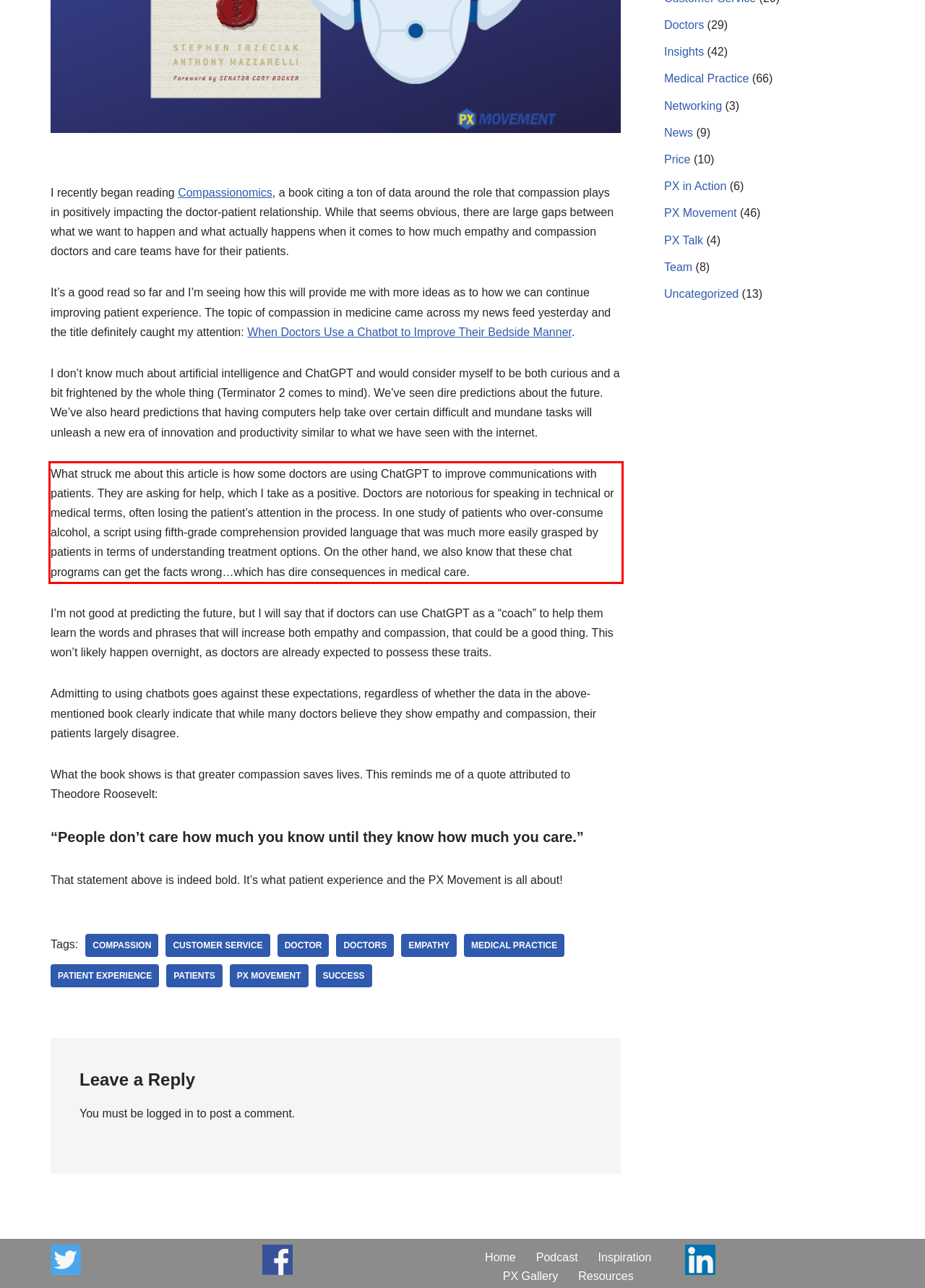Review the webpage screenshot provided, and perform OCR to extract the text from the red bounding box.

What struck me about this article is how some doctors are using ChatGPT to improve communications with patients. They are asking for help, which I take as a positive. Doctors are notorious for speaking in technical or medical terms, often losing the patient’s attention in the process. In one study of patients who over-consume alcohol, a script using fifth-grade comprehension provided language that was much more easily grasped by patients in terms of understanding treatment options. On the other hand, we also know that these chat programs can get the facts wrong…which has dire consequences in medical care.